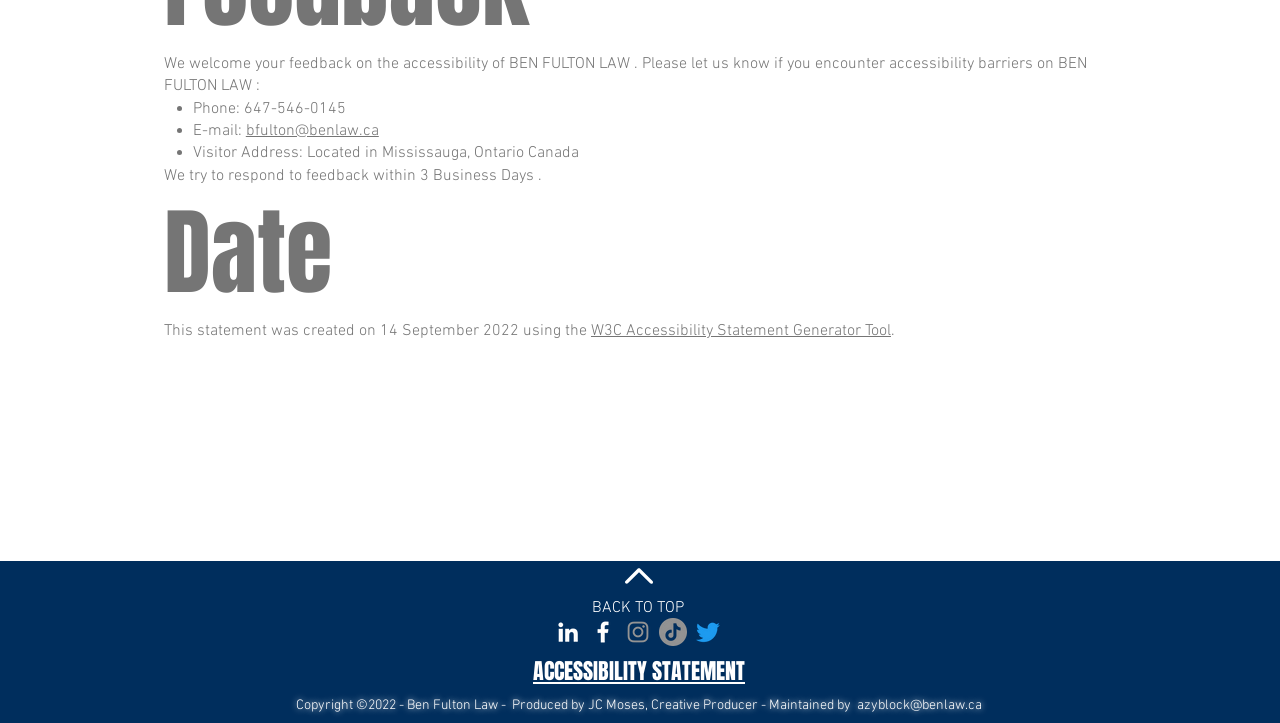Find the bounding box coordinates corresponding to the UI element with the description: "Log In". The coordinates should be formatted as [left, top, right, bottom], with values as floats between 0 and 1.

None